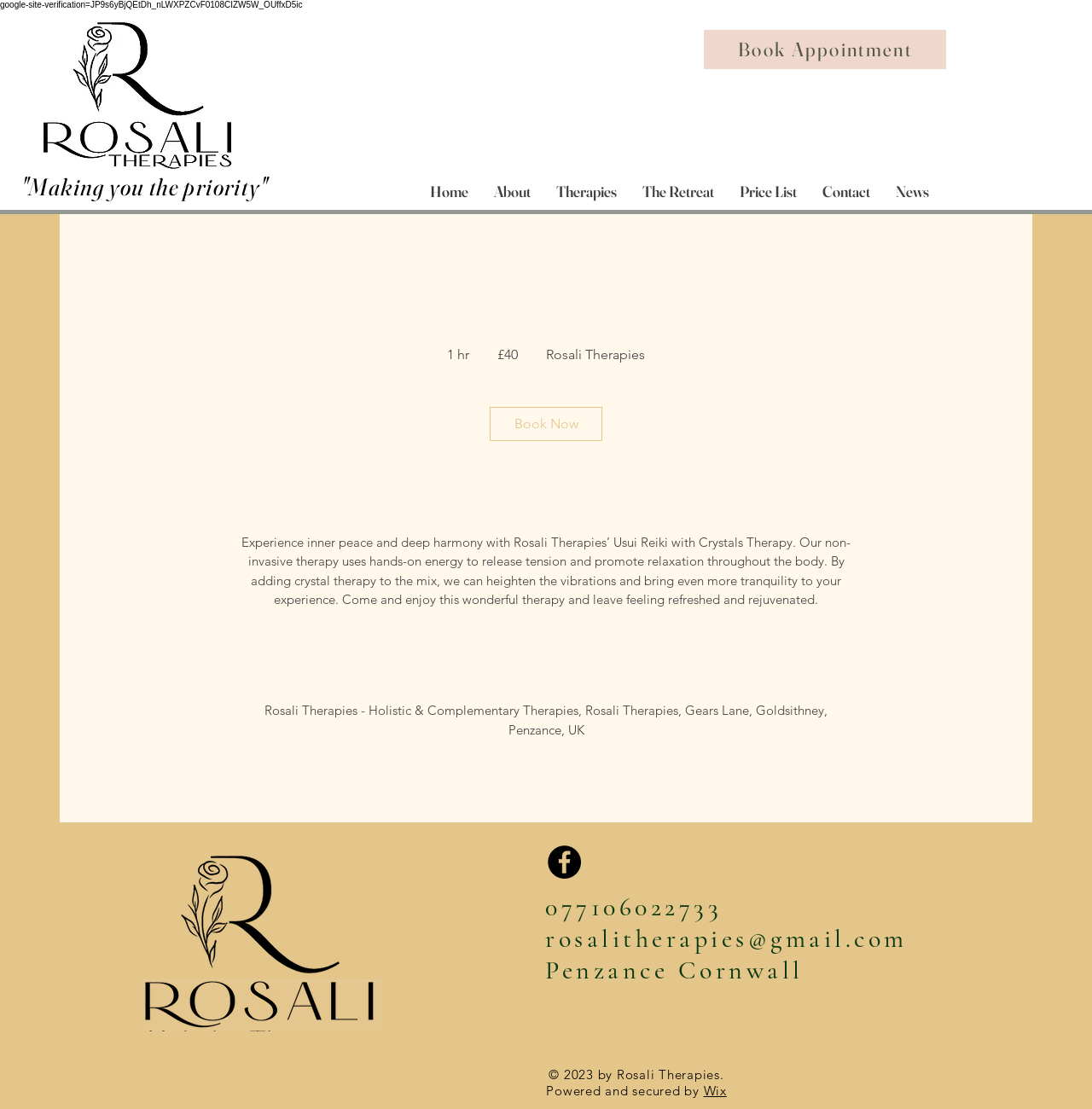Based on the visual content of the image, answer the question thoroughly: What is the purpose of the Usui Reiki with Crystals Therapy?

I found the answer by reading the Service Description which states 'Our non-invasive therapy uses hands-on energy to release tension and promote relaxation throughout the body.' This description explains the purpose of the Usui Reiki with Crystals Therapy.